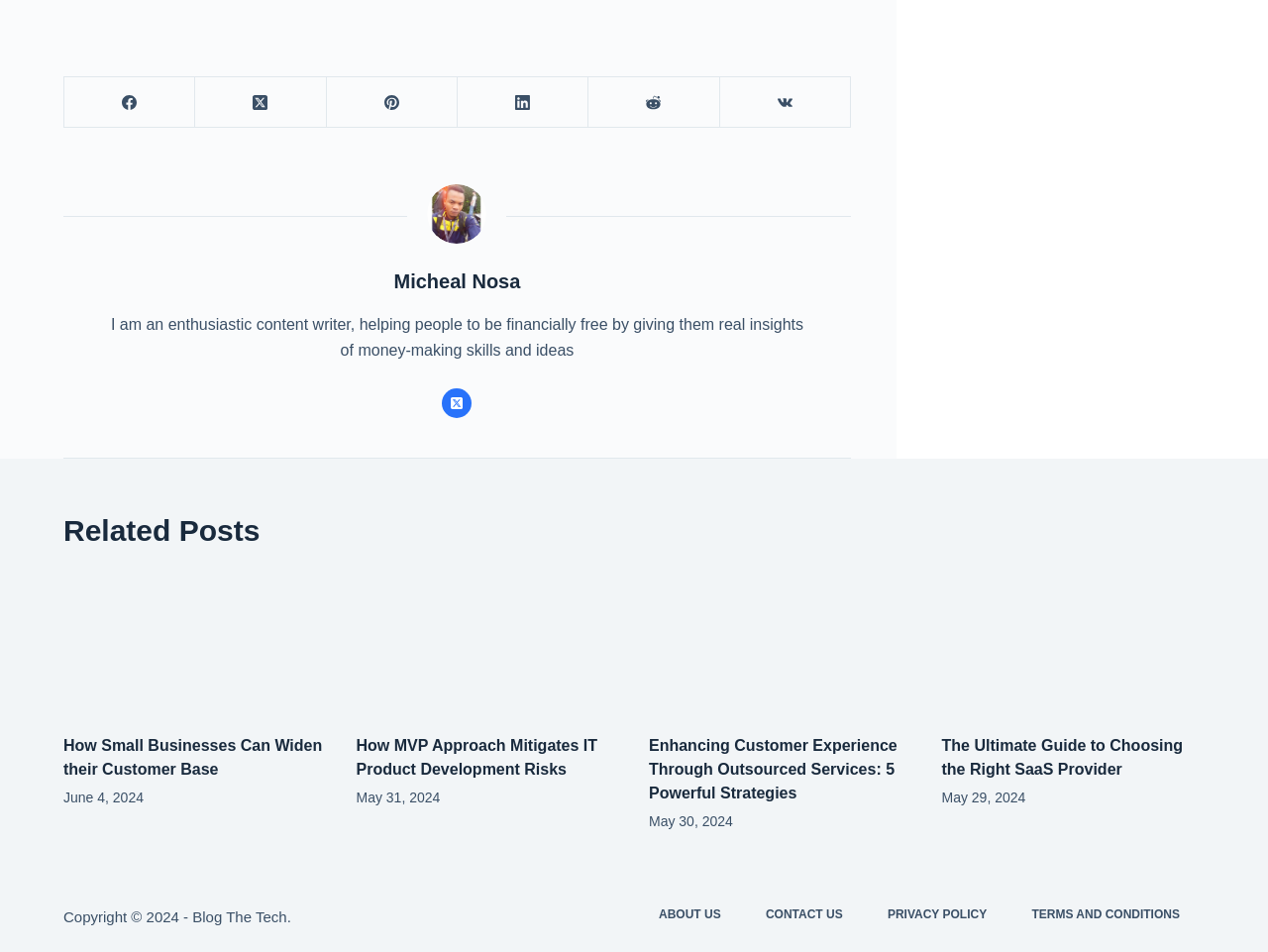Locate the bounding box coordinates of the element that should be clicked to fulfill the instruction: "Check the Copyright information".

[0.05, 0.955, 0.23, 0.972]